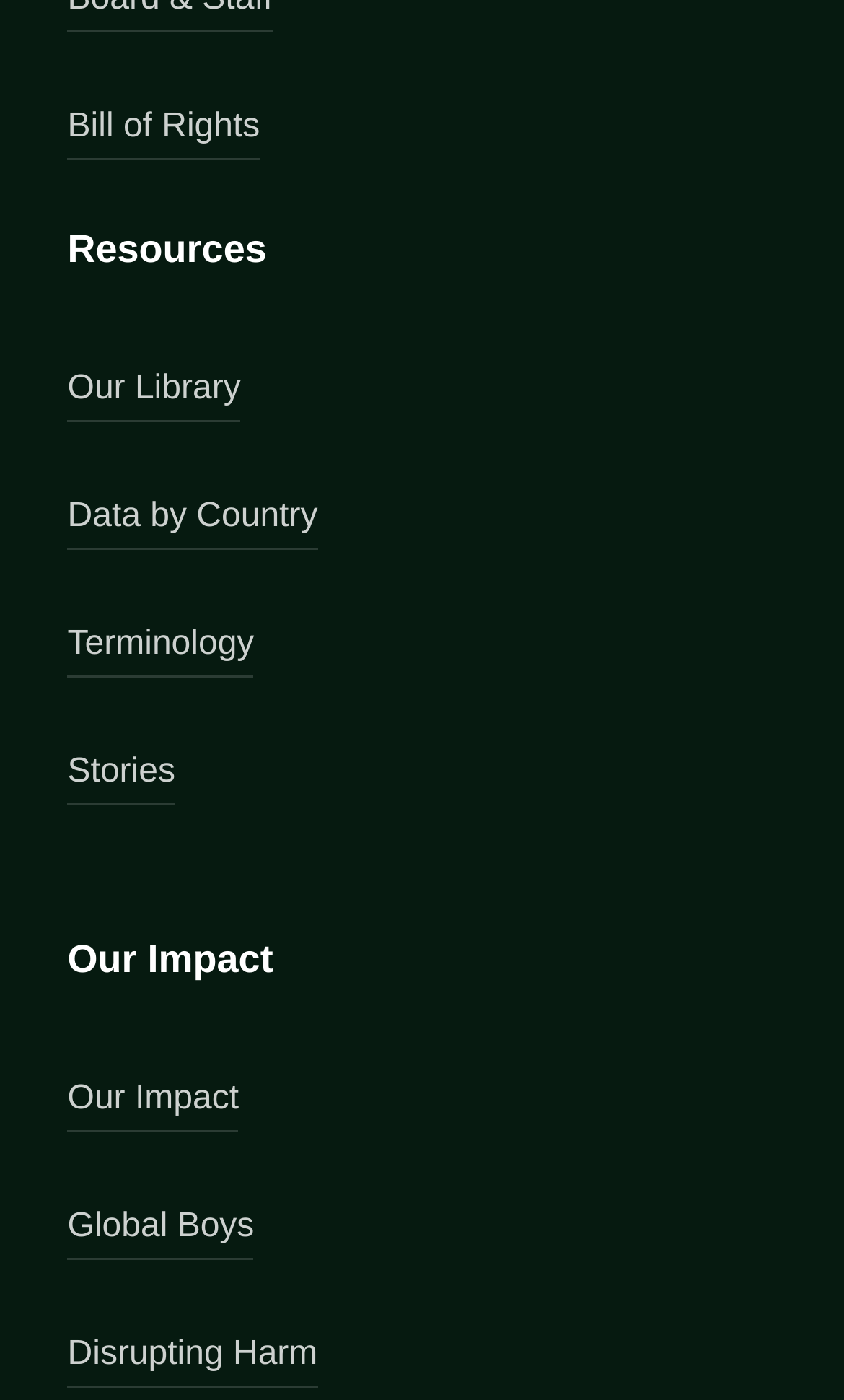How many static text elements are there?
Based on the image, provide your answer in one word or phrase.

2